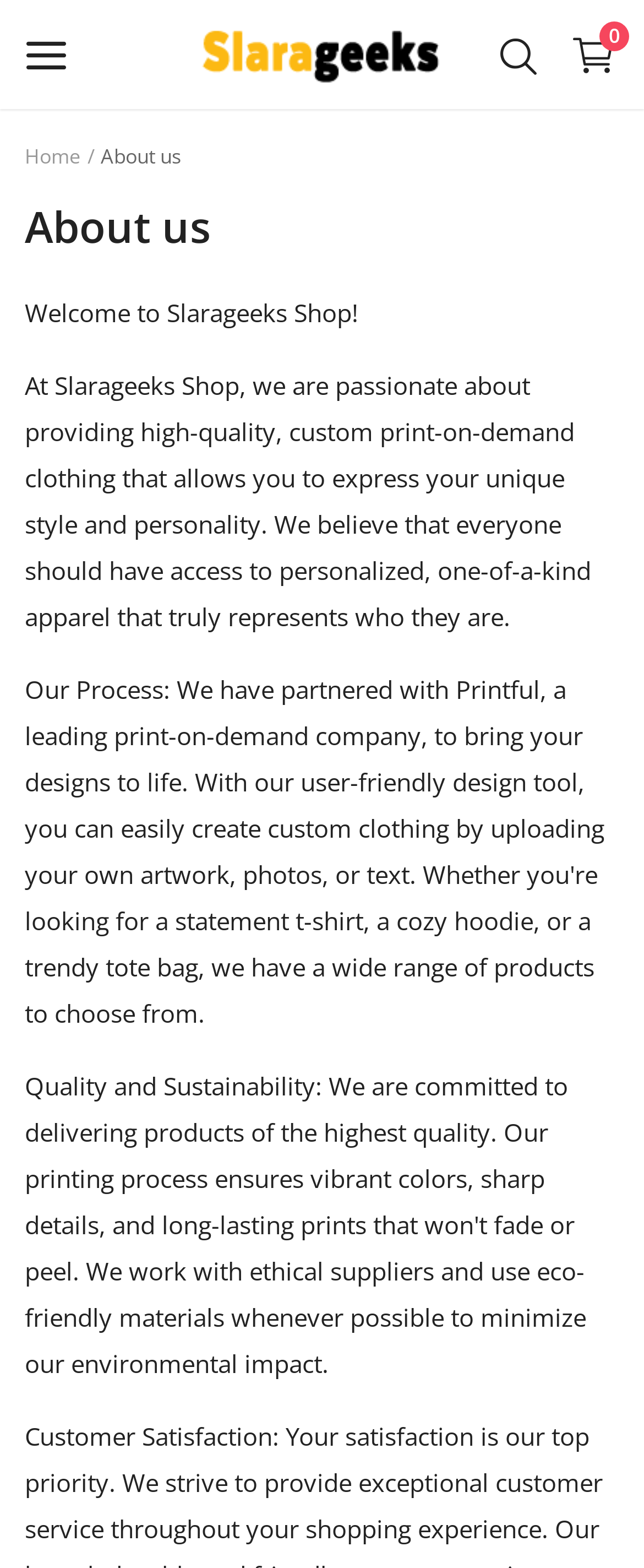Determine the bounding box coordinates for the clickable element required to fulfill the instruction: "View women's clothing". Provide the coordinates as four float numbers between 0 and 1, i.e., [left, top, right, bottom].

[0.038, 0.105, 0.756, 0.152]